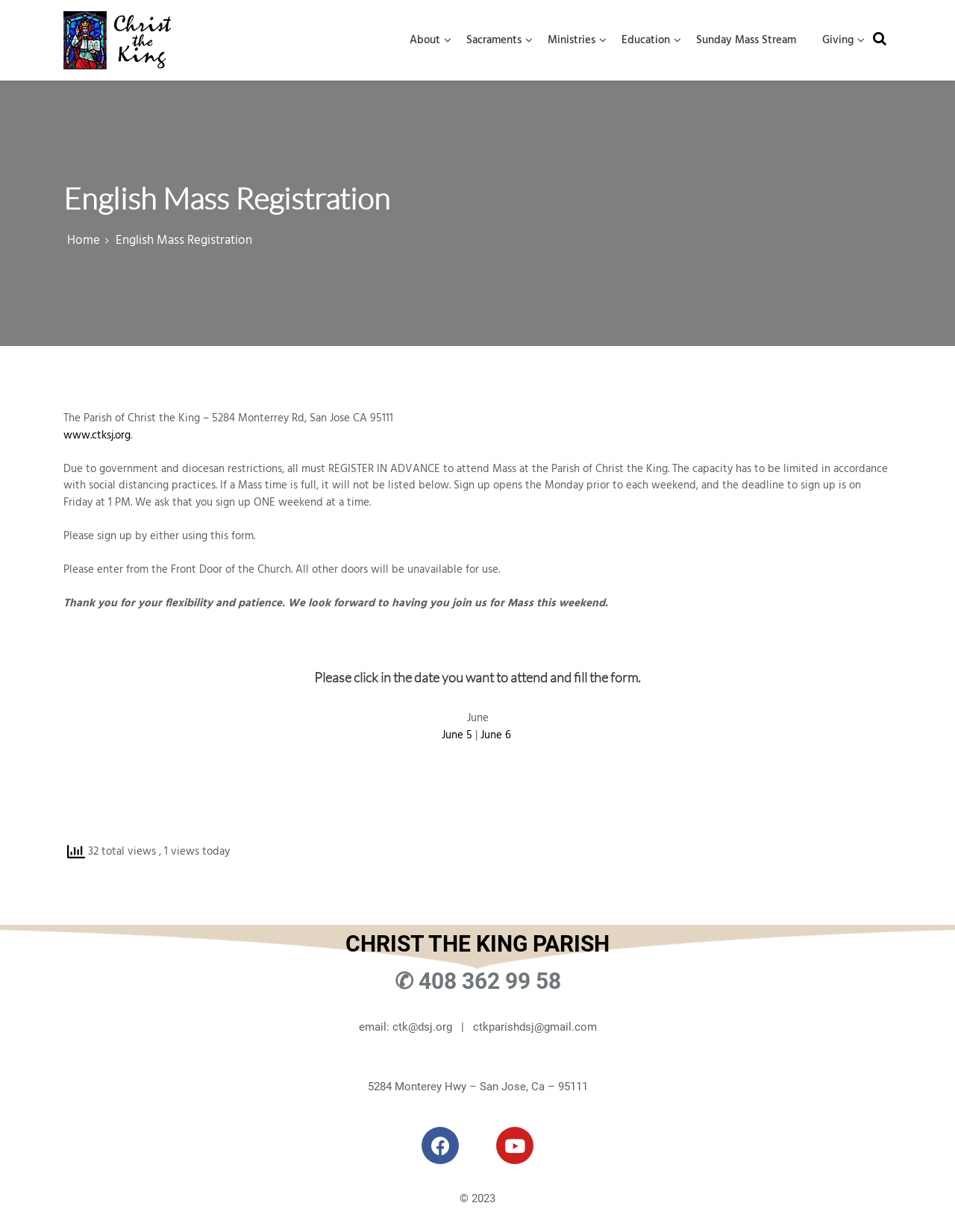Utilize the details in the image to give a detailed response to the question: What is the purpose of registering in advance for Mass?

I found the answer by reading the static text element with the bounding box coordinates [0.066, 0.373, 0.93, 0.415] which explains the reason for registering in advance for Mass.